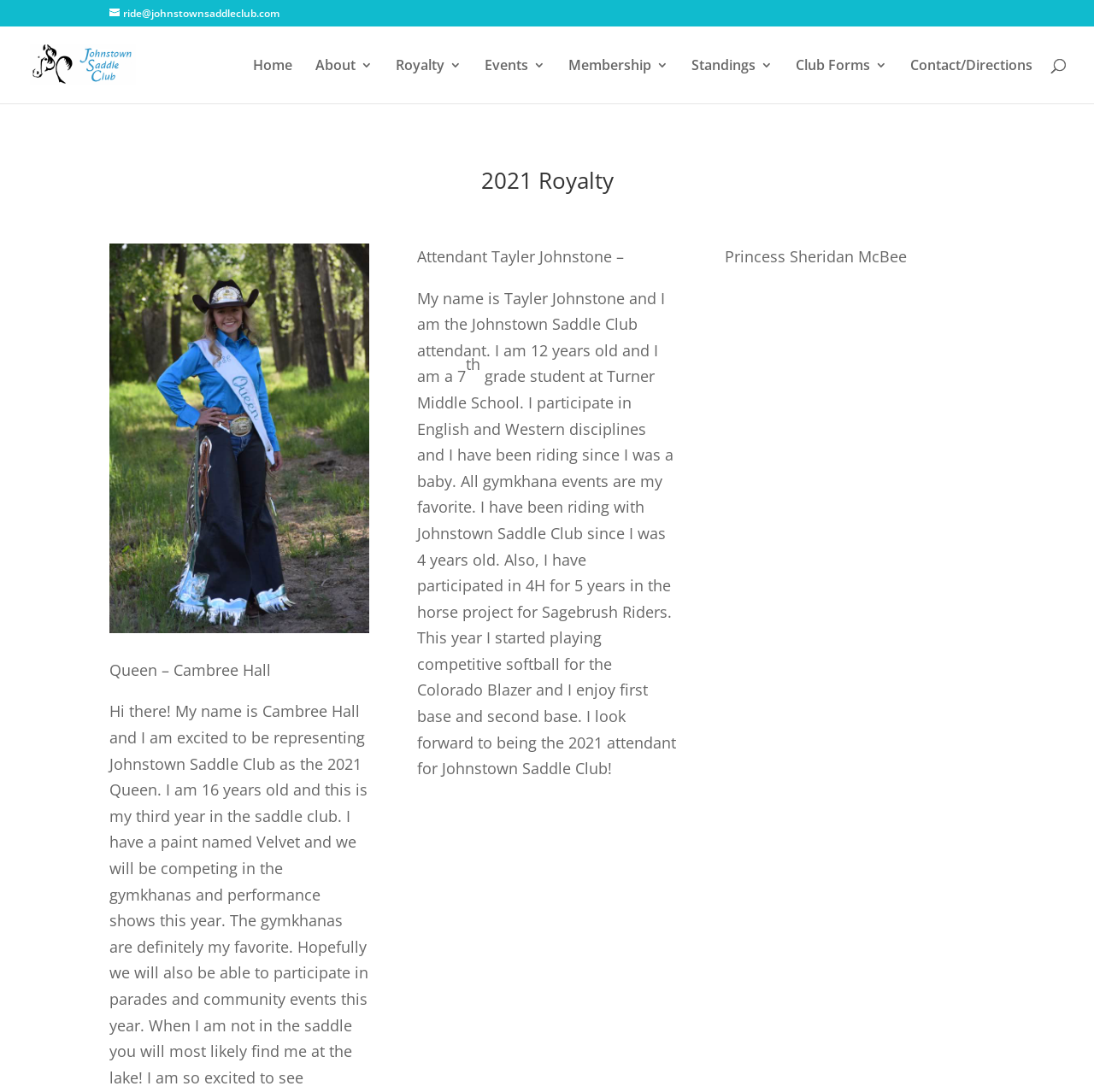Specify the bounding box coordinates of the area to click in order to execute this command: 'View the 'Royalty' page'. The coordinates should consist of four float numbers ranging from 0 to 1, and should be formatted as [left, top, right, bottom].

[0.362, 0.054, 0.422, 0.095]